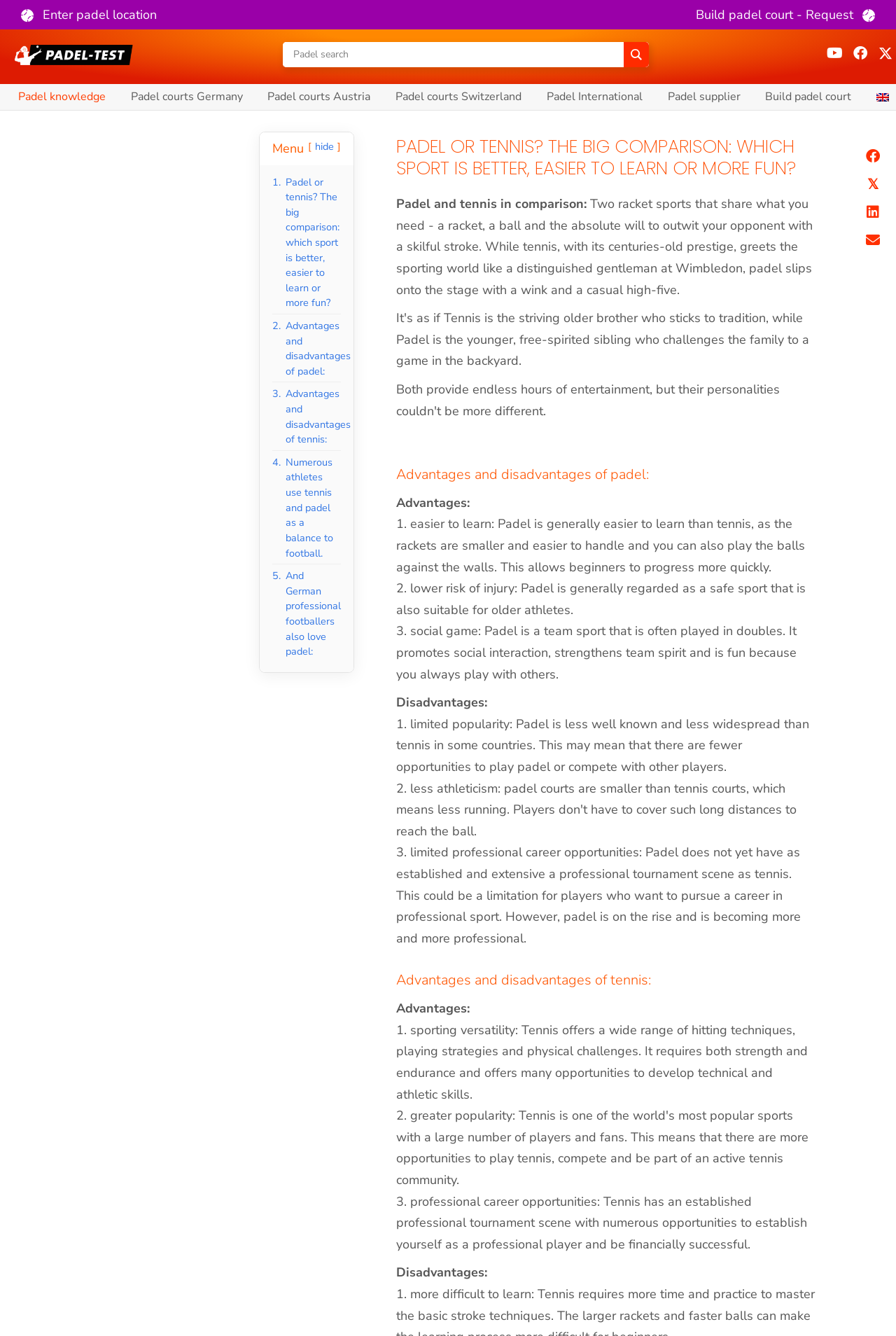What is one advantage of playing padel?
Refer to the screenshot and respond with a concise word or phrase.

Easier to learn